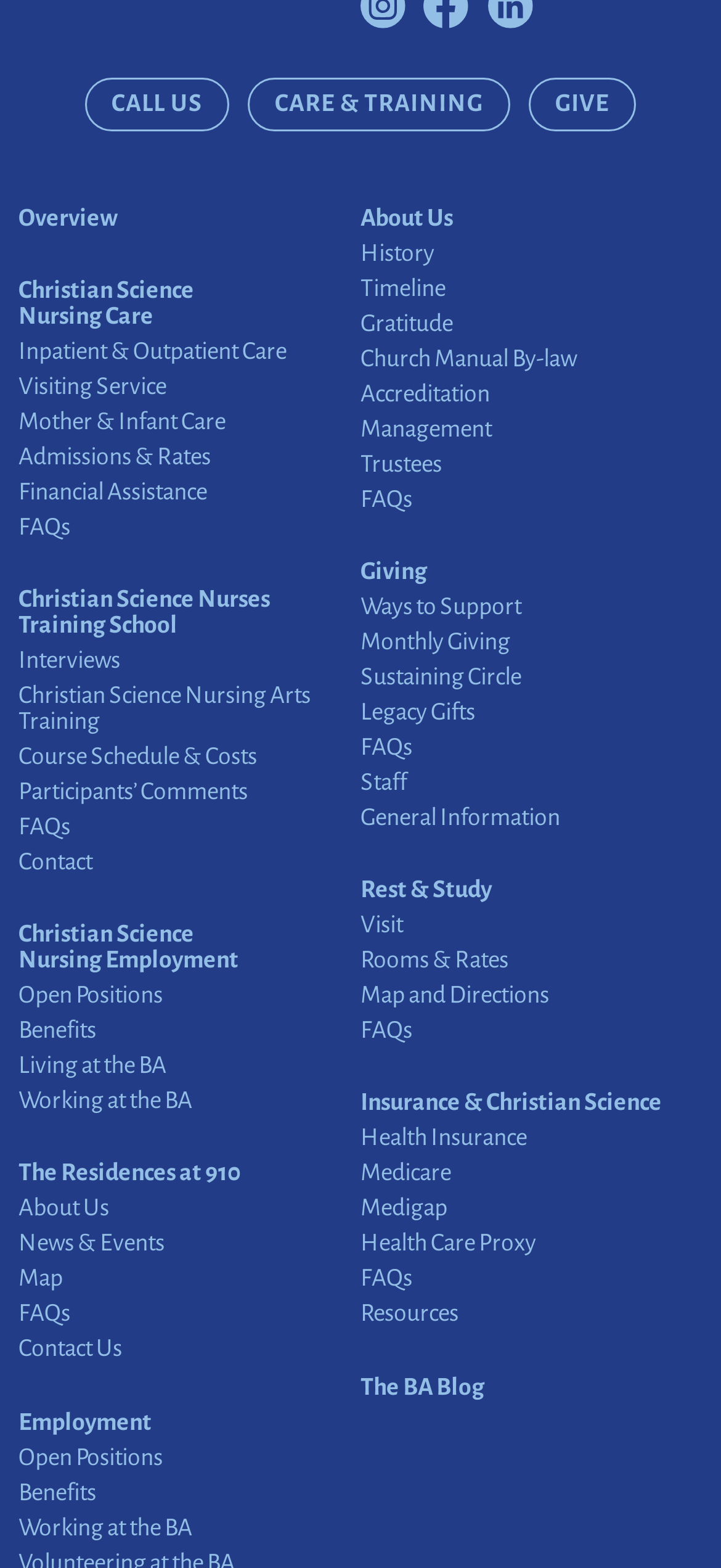Specify the bounding box coordinates of the area to click in order to execute this command: 'Read about History'. The coordinates should consist of four float numbers ranging from 0 to 1, and should be formatted as [left, top, right, bottom].

[0.5, 0.154, 0.603, 0.177]